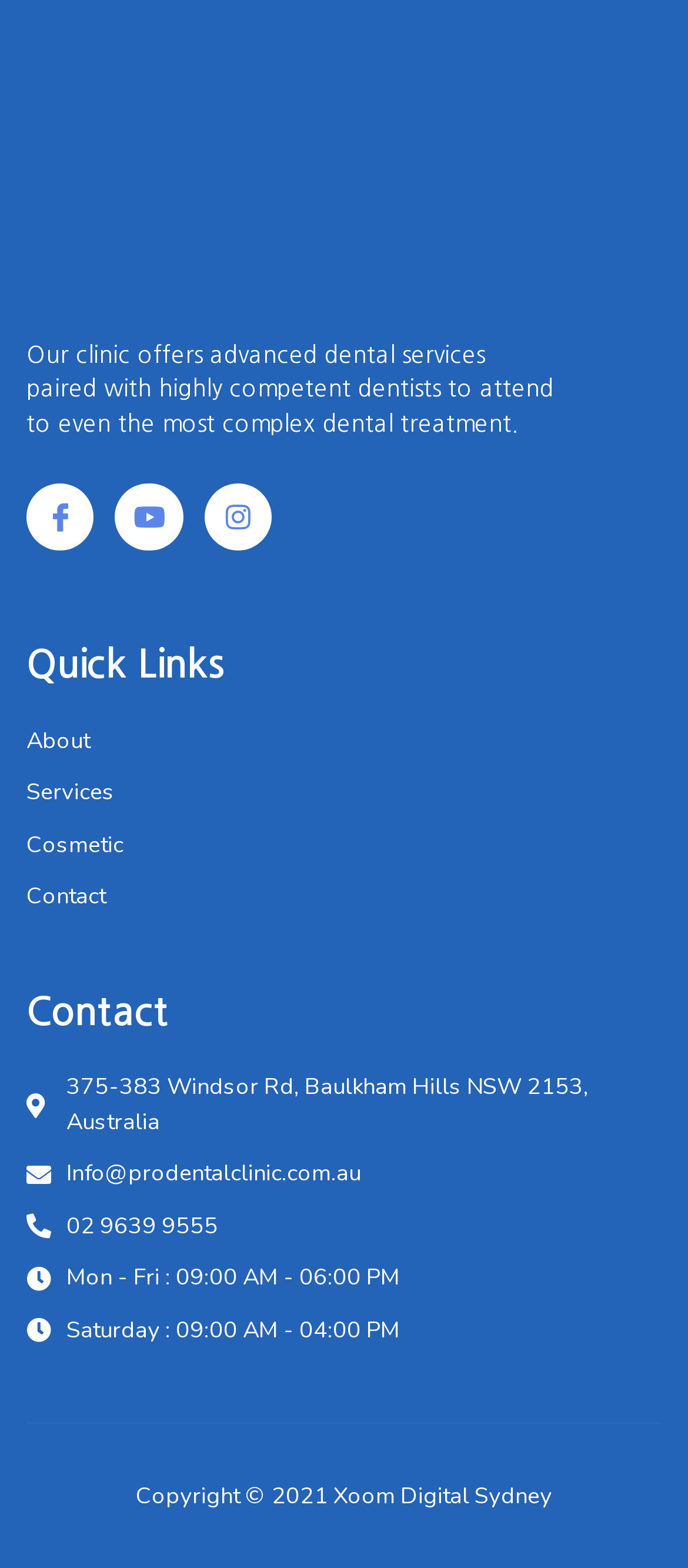How many social media links are available?
Provide a concise answer using a single word or phrase based on the image.

3